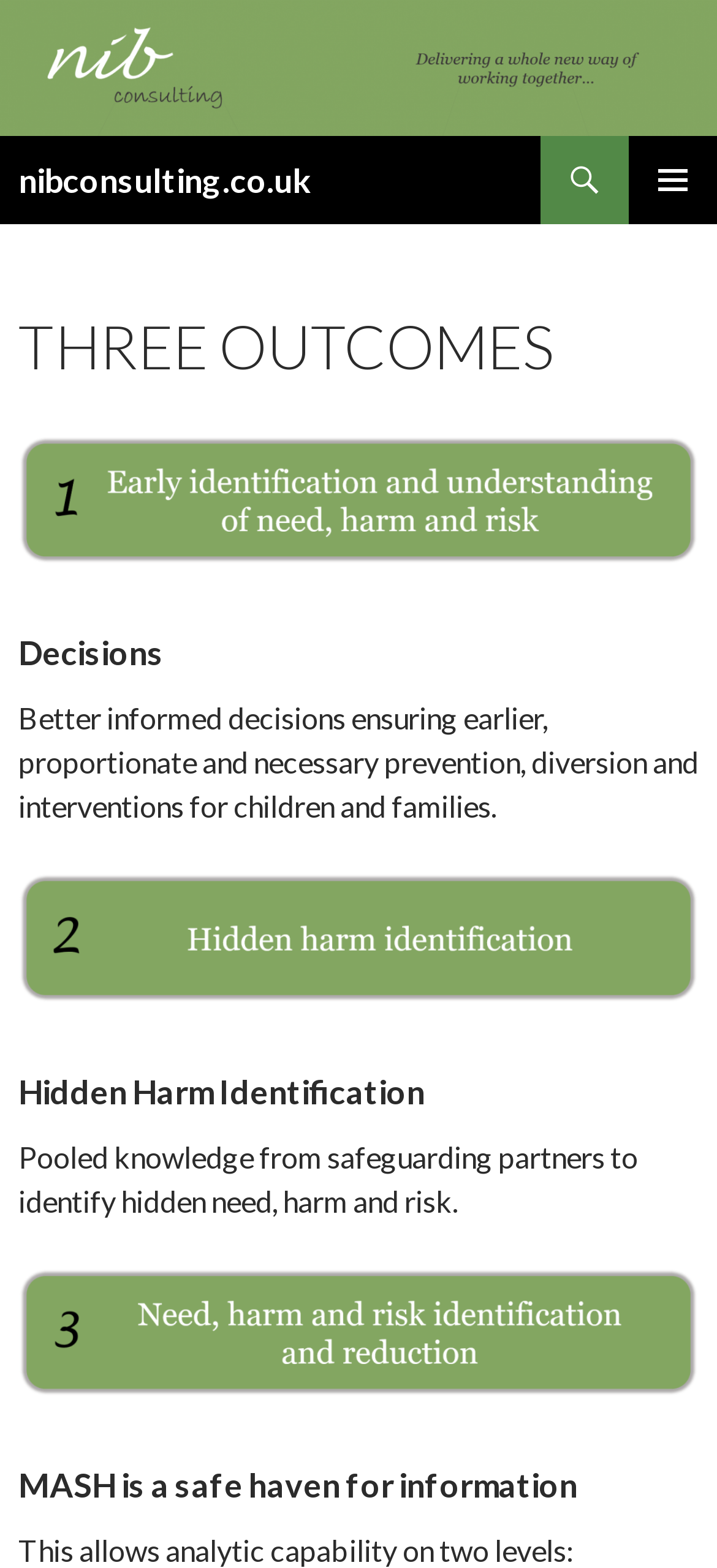What is the purpose of MASH?
Utilize the information in the image to give a detailed answer to the question.

Based on the webpage, MASH is described as a safe haven for information, which allows for analytic capability on two levels. This suggests that MASH serves as a secure and reliable platform for information sharing and analysis.